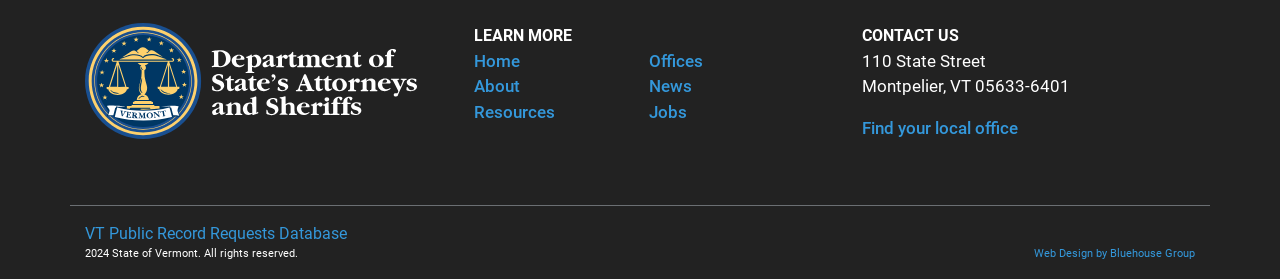Determine the bounding box coordinates of the clickable region to carry out the instruction: "Visit VT Public Record Requests Database".

[0.066, 0.803, 0.271, 0.871]